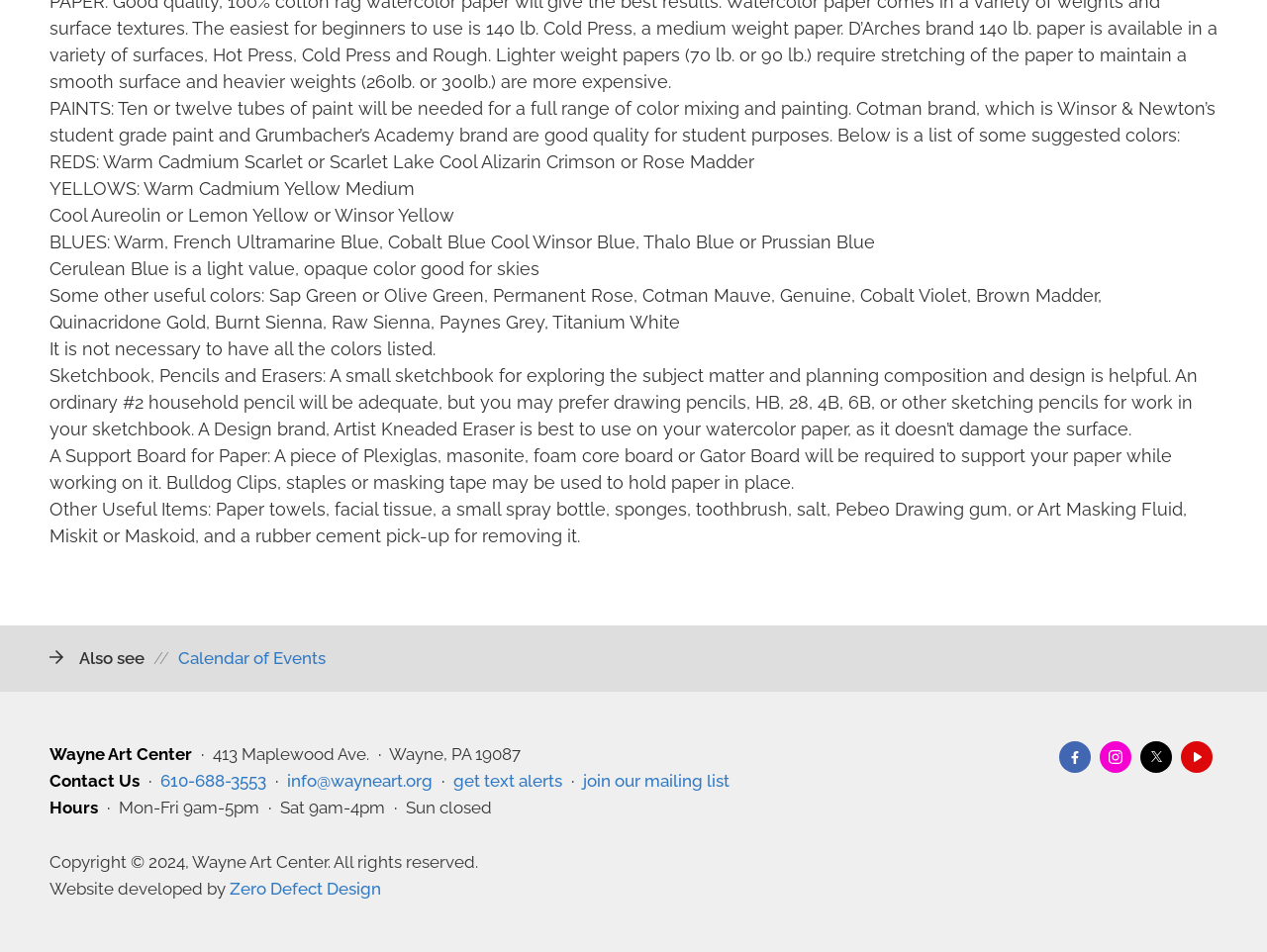What is the purpose of a support board for paper?
Refer to the image and provide a concise answer in one word or phrase.

To support paper